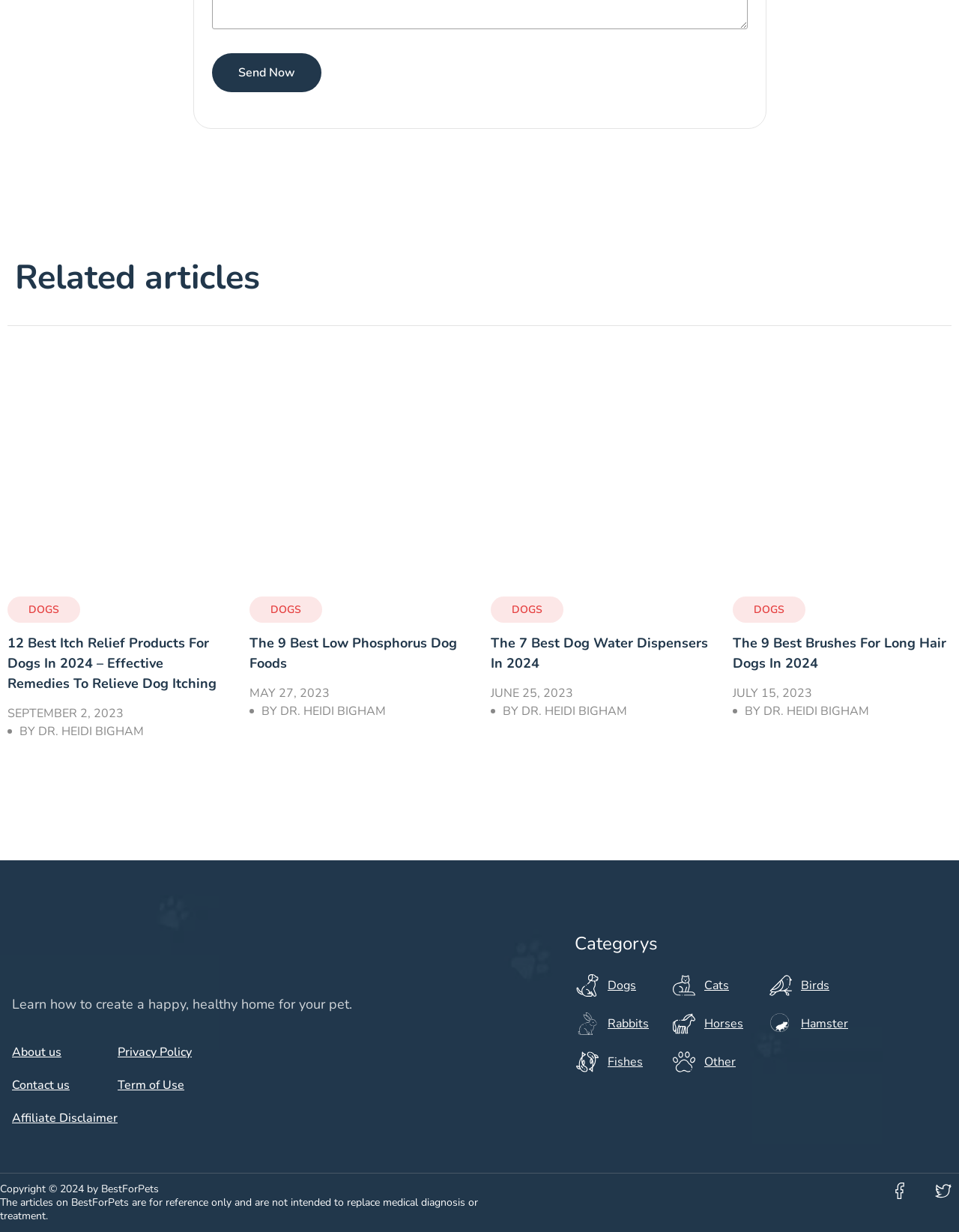Find the bounding box coordinates of the area that needs to be clicked in order to achieve the following instruction: "Explore the 'Dogs' category". The coordinates should be specified as four float numbers between 0 and 1, i.e., [left, top, right, bottom].

[0.6, 0.79, 0.663, 0.809]